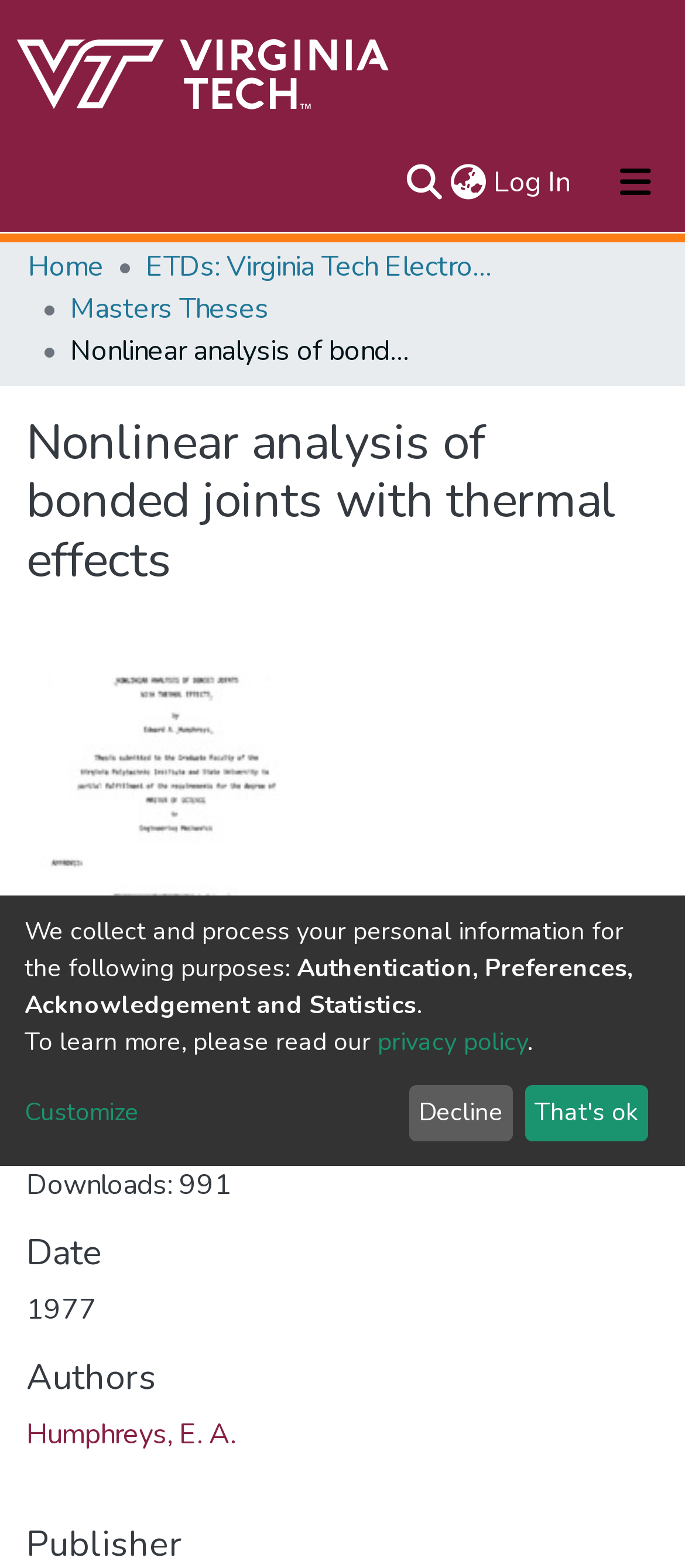Identify the bounding box coordinates for the element that needs to be clicked to fulfill this instruction: "Download LD5655.V855_1977.H94.pdf". Provide the coordinates in the format of four float numbers between 0 and 1: [left, top, right, bottom].

[0.038, 0.717, 0.779, 0.742]